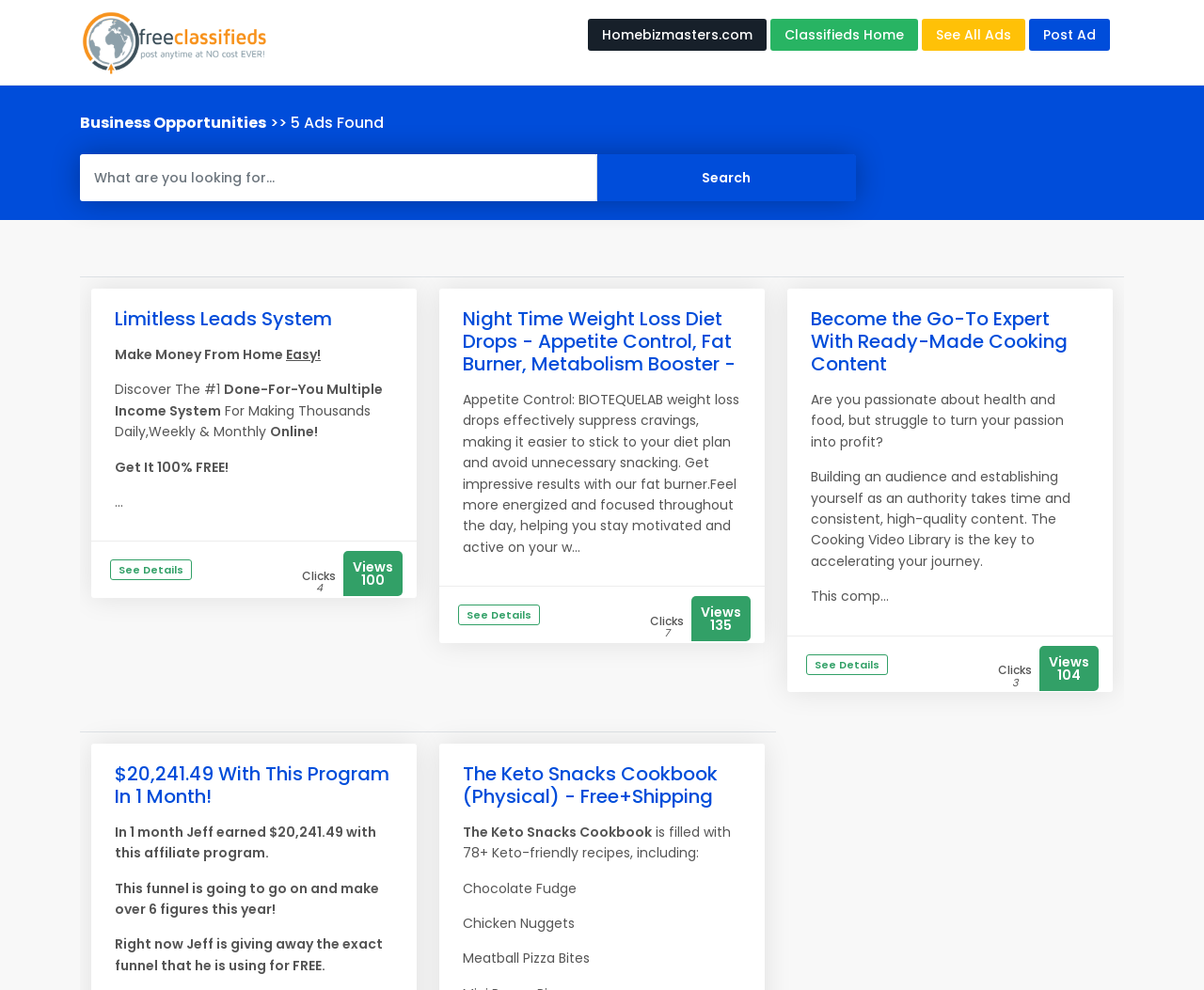Identify the bounding box coordinates of the section to be clicked to complete the task described by the following instruction: "Click on 'Post Ad'". The coordinates should be four float numbers between 0 and 1, formatted as [left, top, right, bottom].

[0.855, 0.019, 0.922, 0.051]